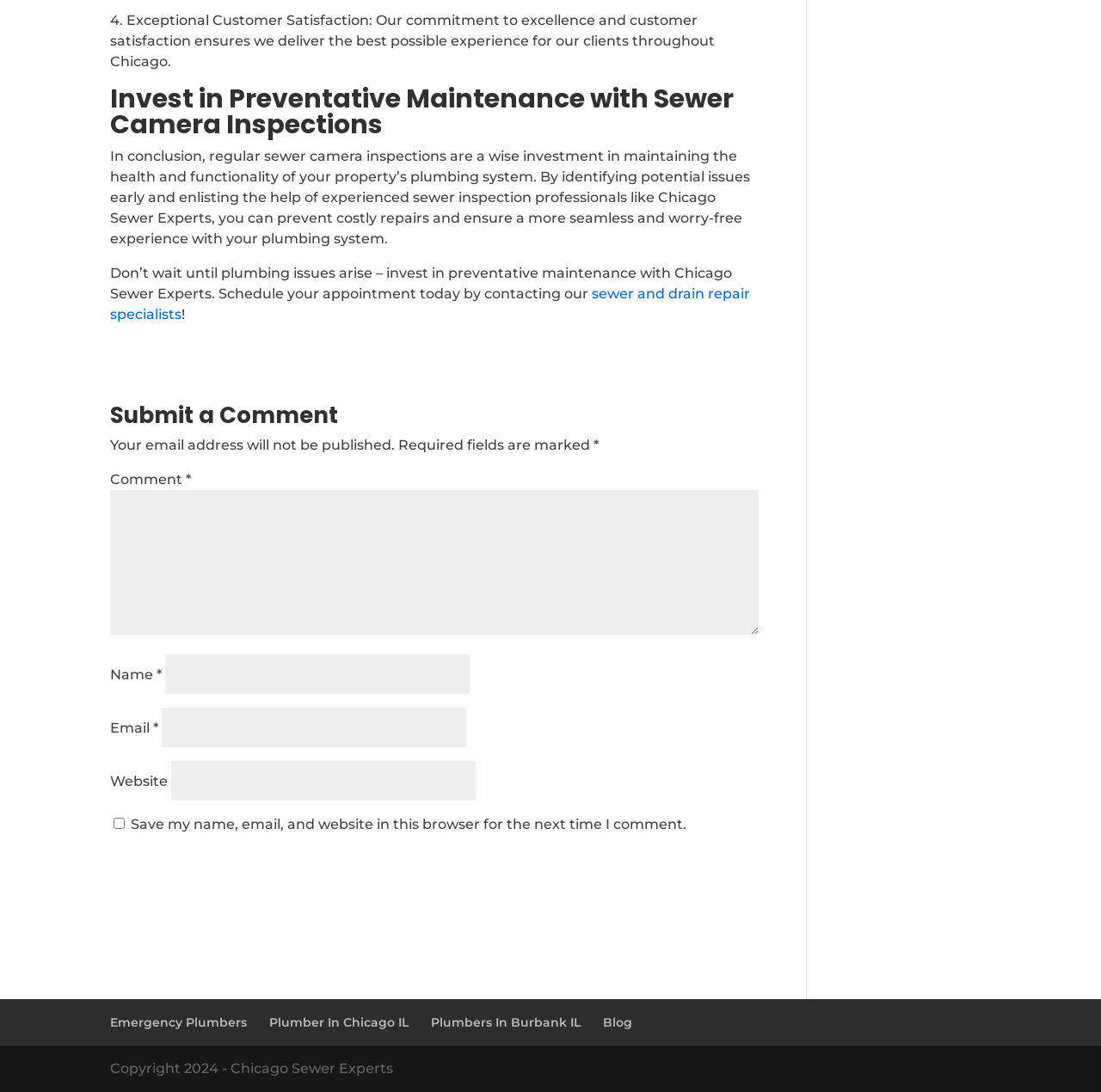What is the copyright year? From the image, respond with a single word or brief phrase.

2024